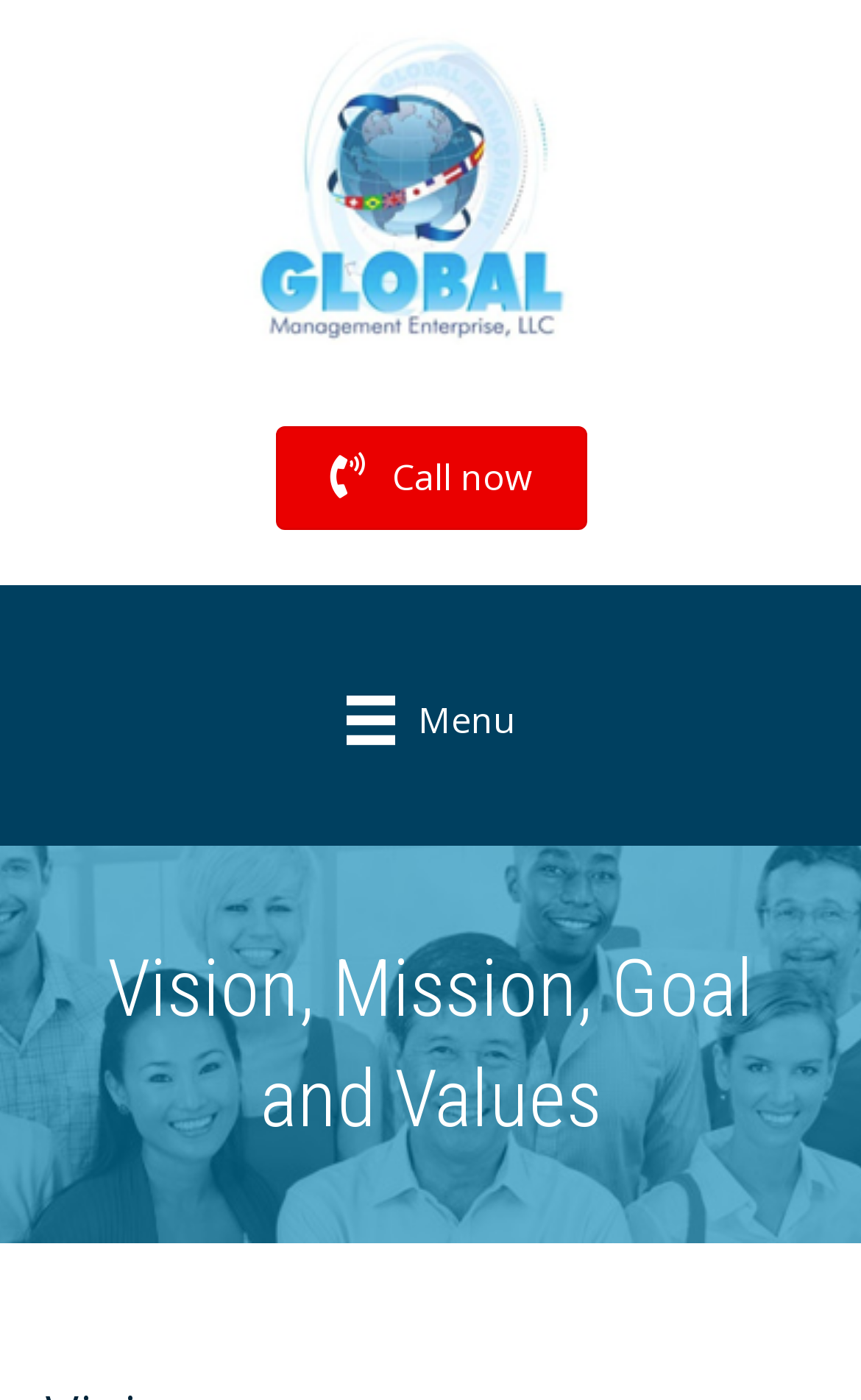Using the given element description, provide the bounding box coordinates (top-left x, top-left y, bottom-right x, bottom-right y) for the corresponding UI element in the screenshot: Call now

[0.319, 0.304, 0.681, 0.379]